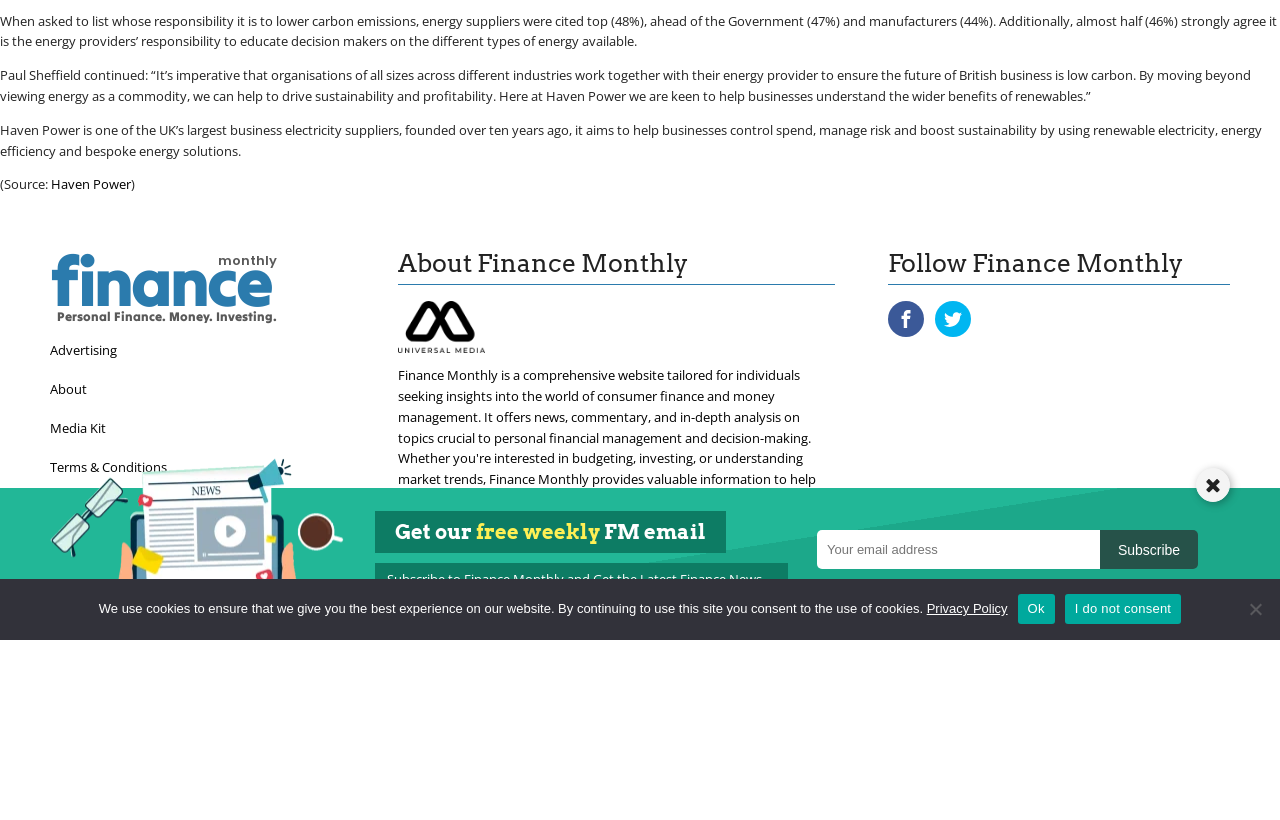Bounding box coordinates are given in the format (top-left x, top-left y, bottom-right x, bottom-right y). All values should be floating point numbers between 0 and 1. Provide the bounding box coordinate for the UI element described as: Verizon Iphone Unlock After Contract

None